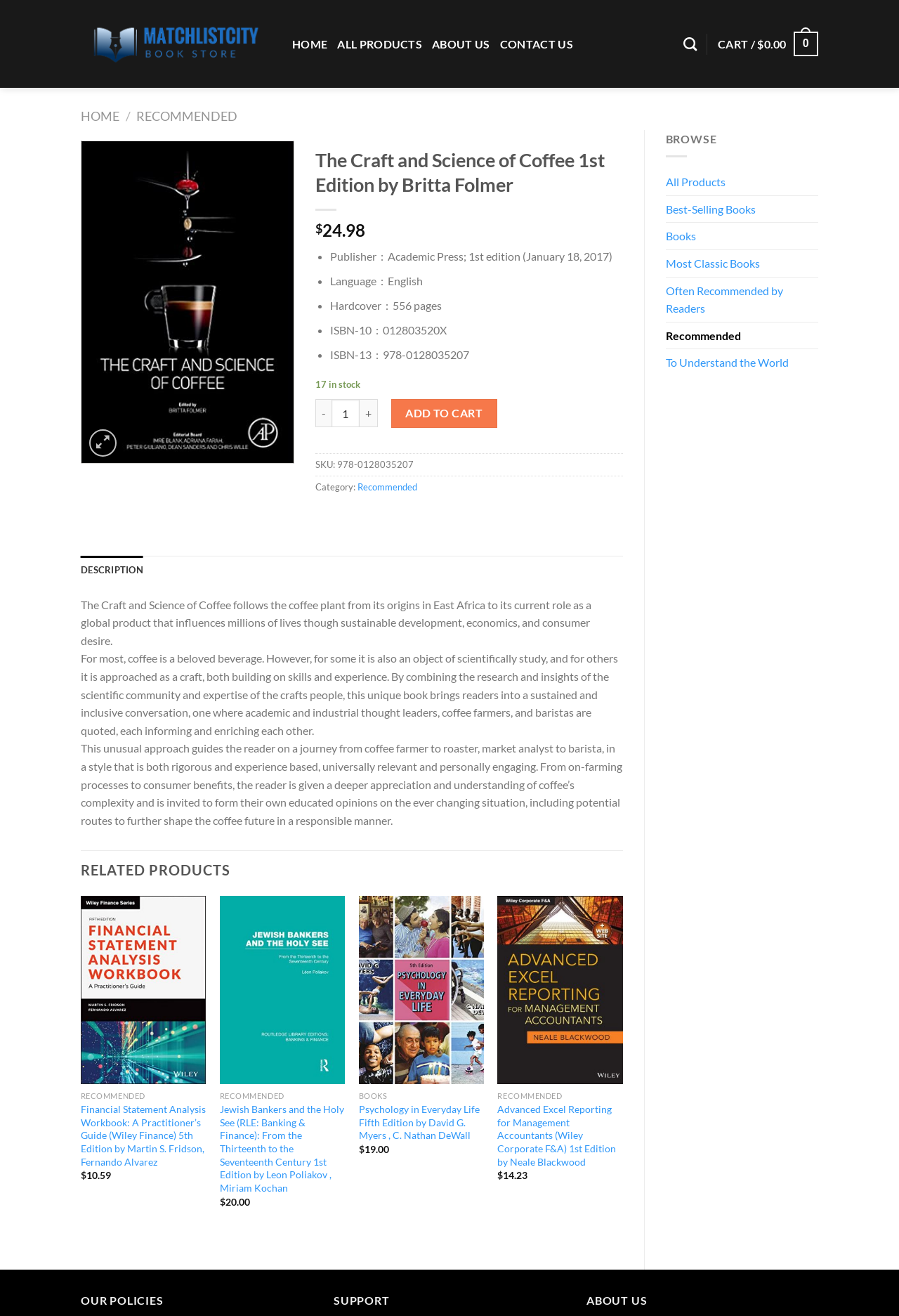Generate a thorough description of the webpage.

This webpage is a product page for a book titled "The Craft and Science of Coffee 1st Edition by Britta Folmer" on an online bookstore called Matchlistcity. At the top of the page, there is a navigation menu with links to "HOME", "ALL PRODUCTS", "ABOUT US", "CONTACT US", "Search", and "CART / $0.00 0". Below the navigation menu, there is a secondary menu with links to "HOME", "RECOMMENDED", and other categories.

On the left side of the page, there is a sidebar with a list of links to various book categories, including "All Products", "Best-Selling Books", "Books", and more. 

The main content area of the page displays information about the book, including its title, author, price ($24.98), and a brief description. There are also details about the book's publisher, language, hardcover, and ISBN numbers. 

Below the book information, there is a section to add the book to the cart, with a quantity selector and an "ADD TO CART" button. The book's SKU and category are also displayed.

Further down the page, there is a tab list with a single tab labeled "DESCRIPTION", which is selected by default. The tab panel displays a detailed description of the book, including its contents and themes.

Finally, there is a section titled "RELATED PRODUCTS" that lists several other book titles with links to their product pages, along with their prices and a "QUICK VIEW" link.